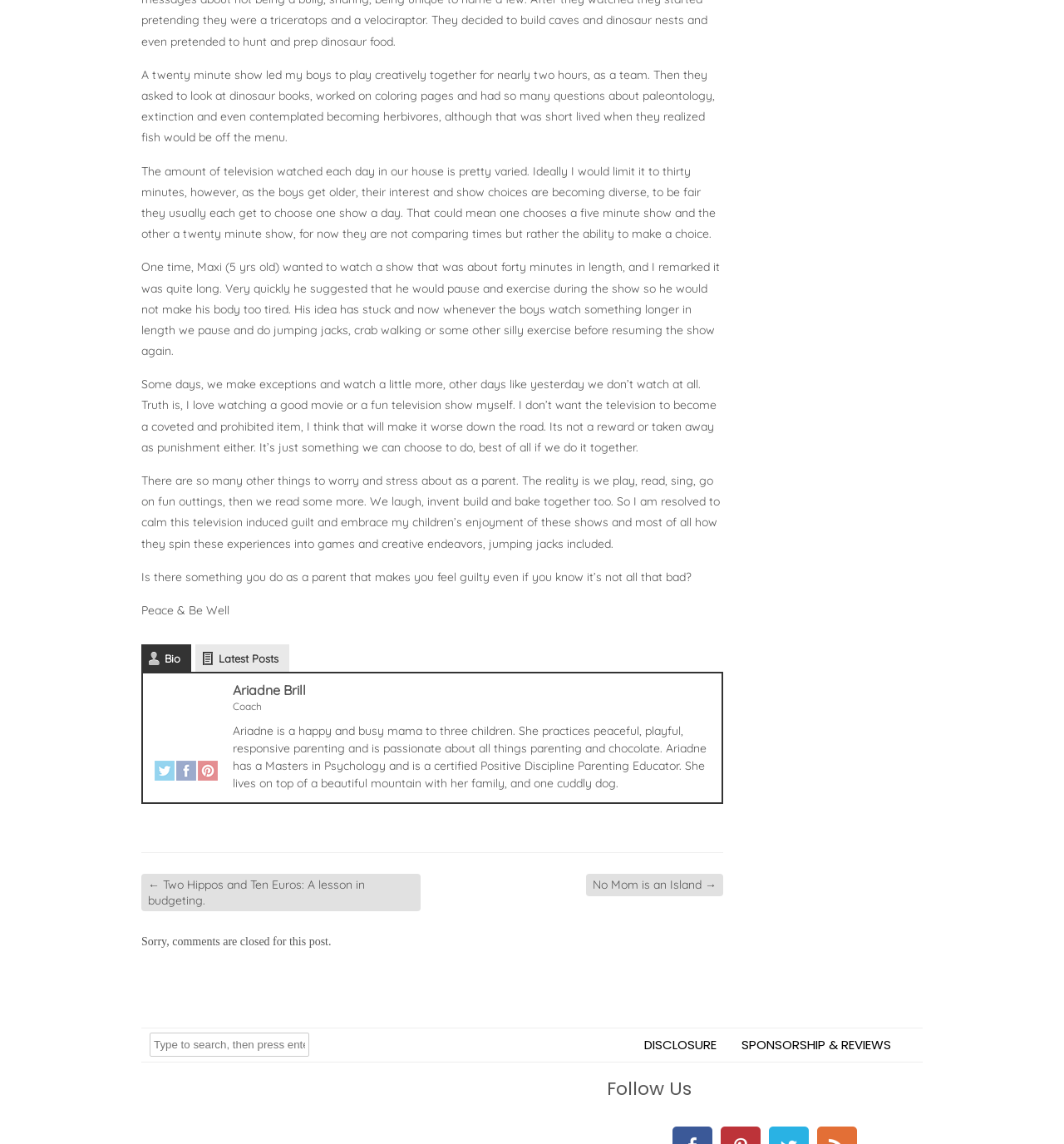Locate the bounding box coordinates of the element that should be clicked to execute the following instruction: "Visit the latest posts".

[0.184, 0.563, 0.272, 0.587]